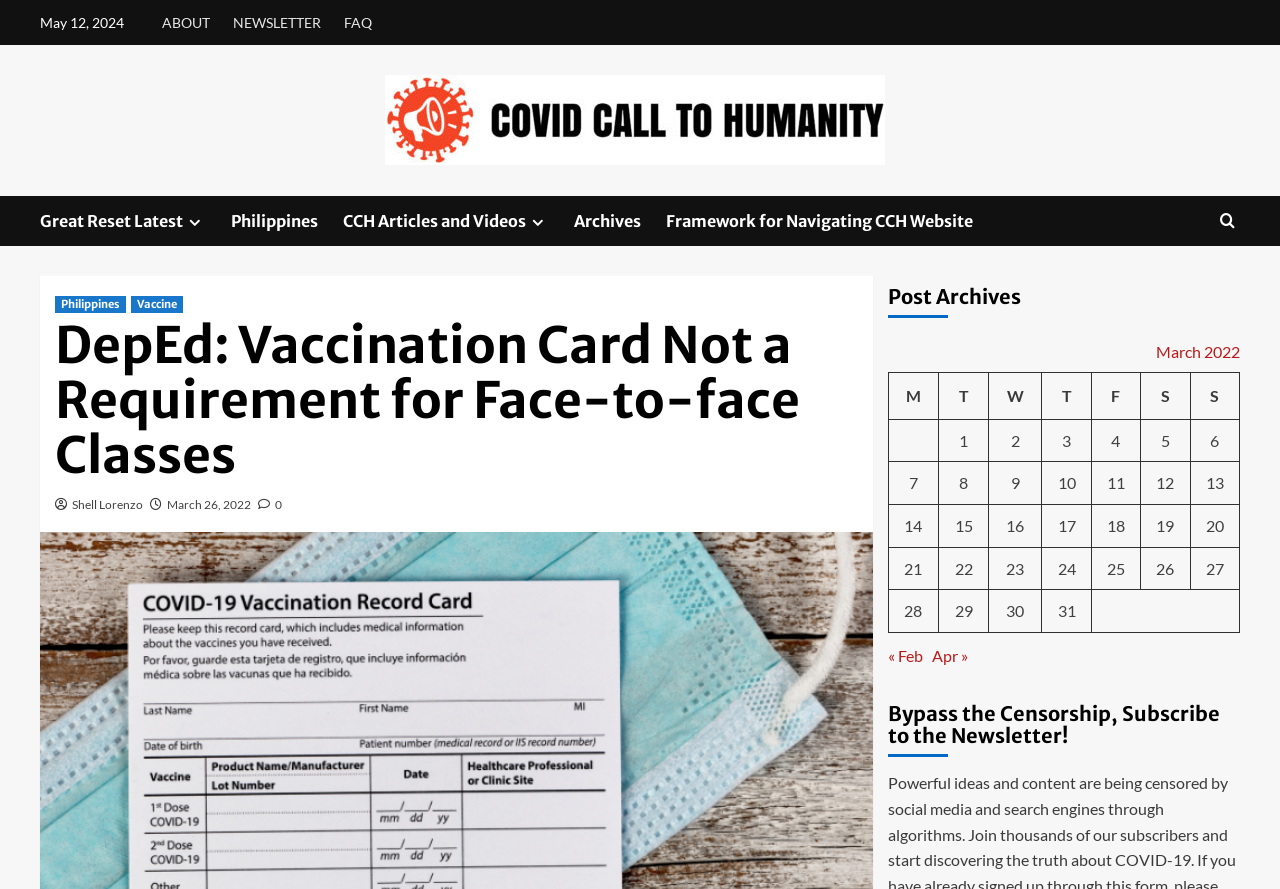Determine the bounding box coordinates of the UI element described by: "Apr »".

[0.728, 0.727, 0.756, 0.748]